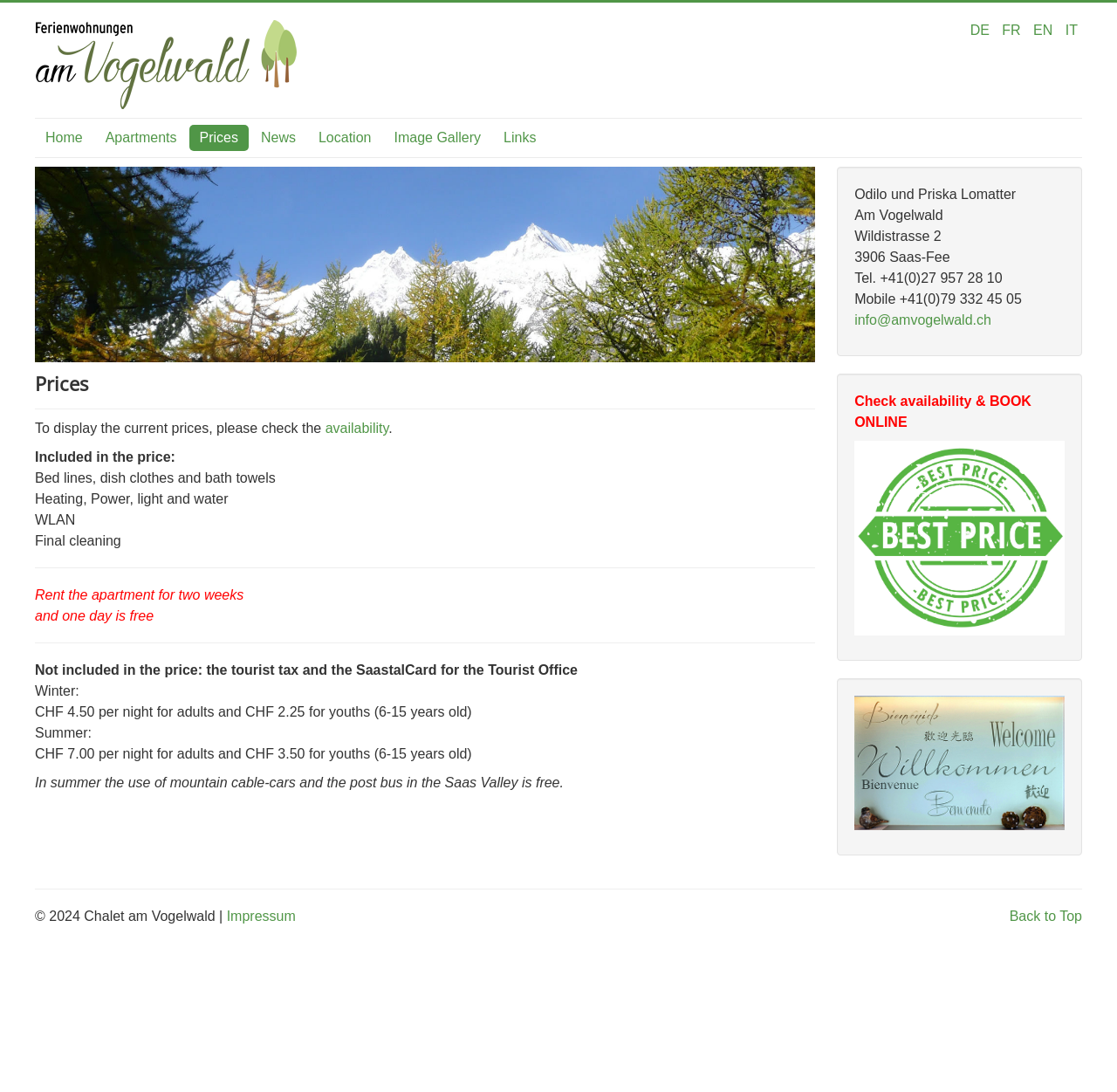Find the bounding box coordinates for the area you need to click to carry out the instruction: "Go to home page". The coordinates should be four float numbers between 0 and 1, indicated as [left, top, right, bottom].

[0.031, 0.114, 0.083, 0.138]